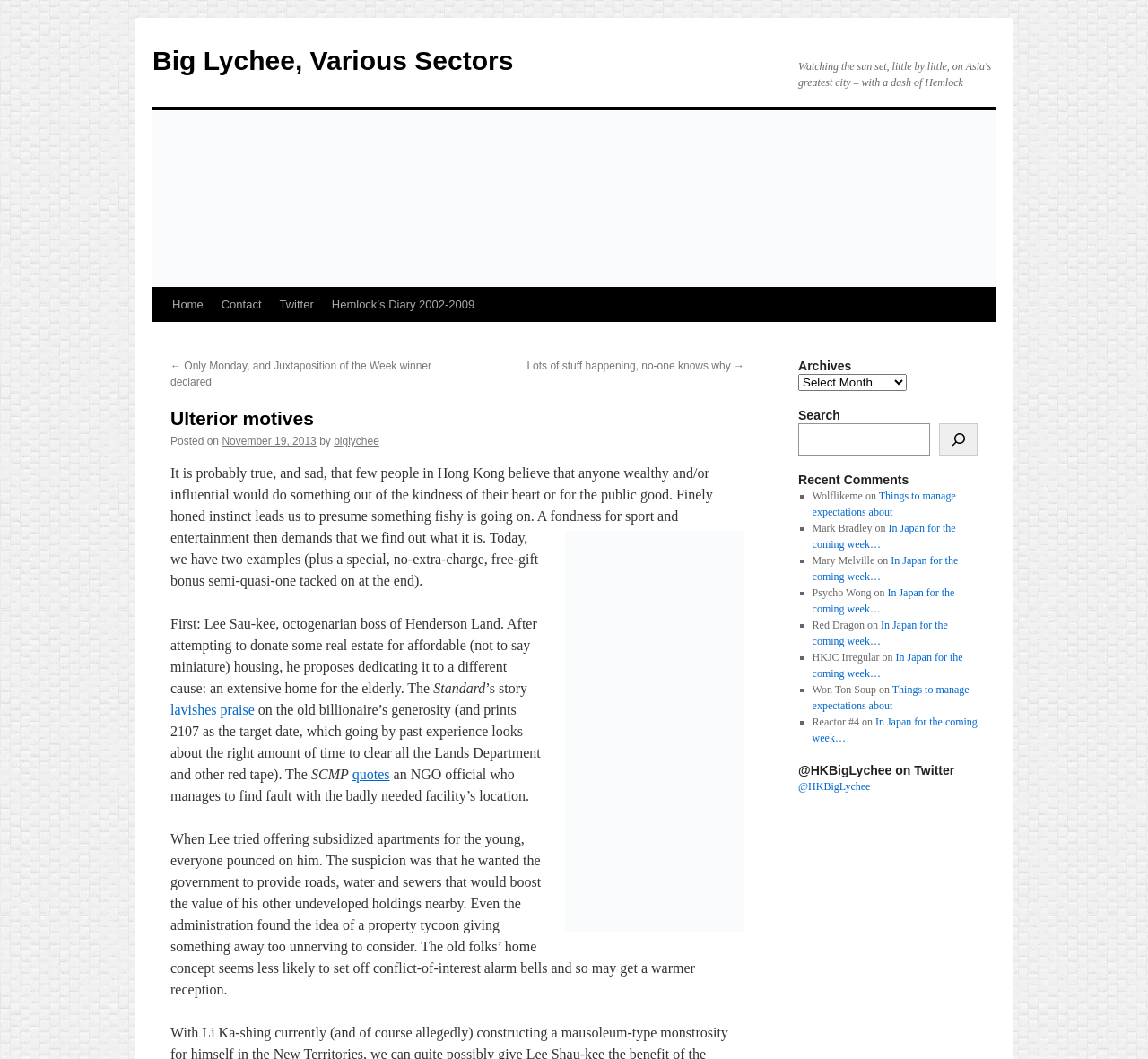Explain in detail what is displayed on the webpage.

The webpage is titled "Ulterior motives | Big Lychee, Various Sectors" and has a prominent image at the top with a link to "Big Lychee, Various Sectors". Below the image, there is a navigation menu with links to "Home", "Contact", "Twitter", and "Hemlock's Diary 2002-2009". 

The main content of the page is an article titled "Ulterior motives" with a heading and a posted date of "November 19, 2013". The article discusses how people in Hong Kong are skeptical of wealthy and influential individuals doing something for the public good, and it provides two examples to illustrate this point. The article is divided into several paragraphs with a few links and images scattered throughout.

To the right of the main content, there is a sidebar with several sections. The first section is titled "Archives" and has a dropdown menu. Below that, there is a "Search" section with a search box and a search button. The next section is titled "Recent Comments" and lists several comments from users, each with a link to the original post.

At the bottom of the sidebar, there is a section titled "@HKBigLychee on Twitter" with a link to the Twitter account.